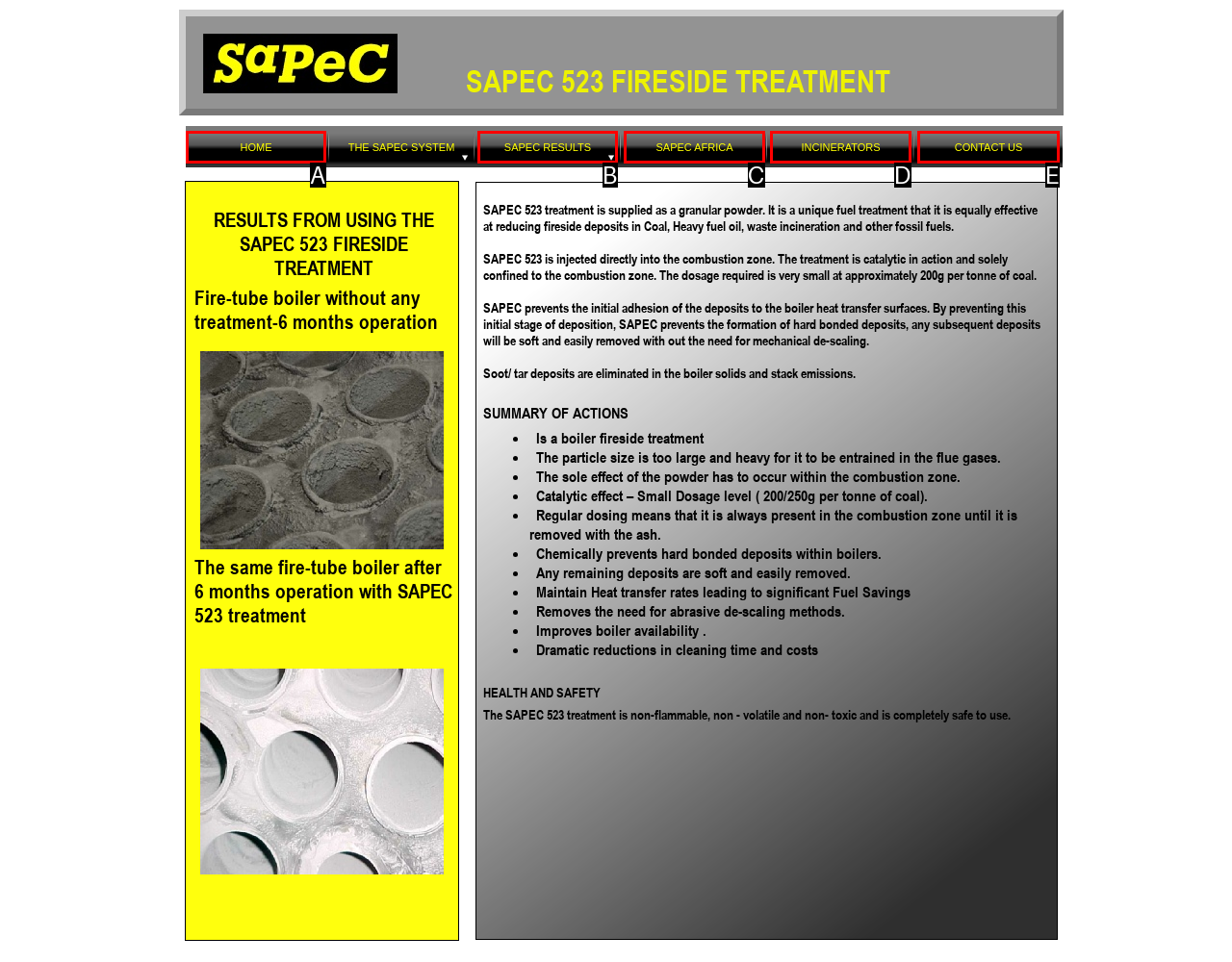Identify the option that best fits this description: CONTACT US
Answer with the appropriate letter directly.

E